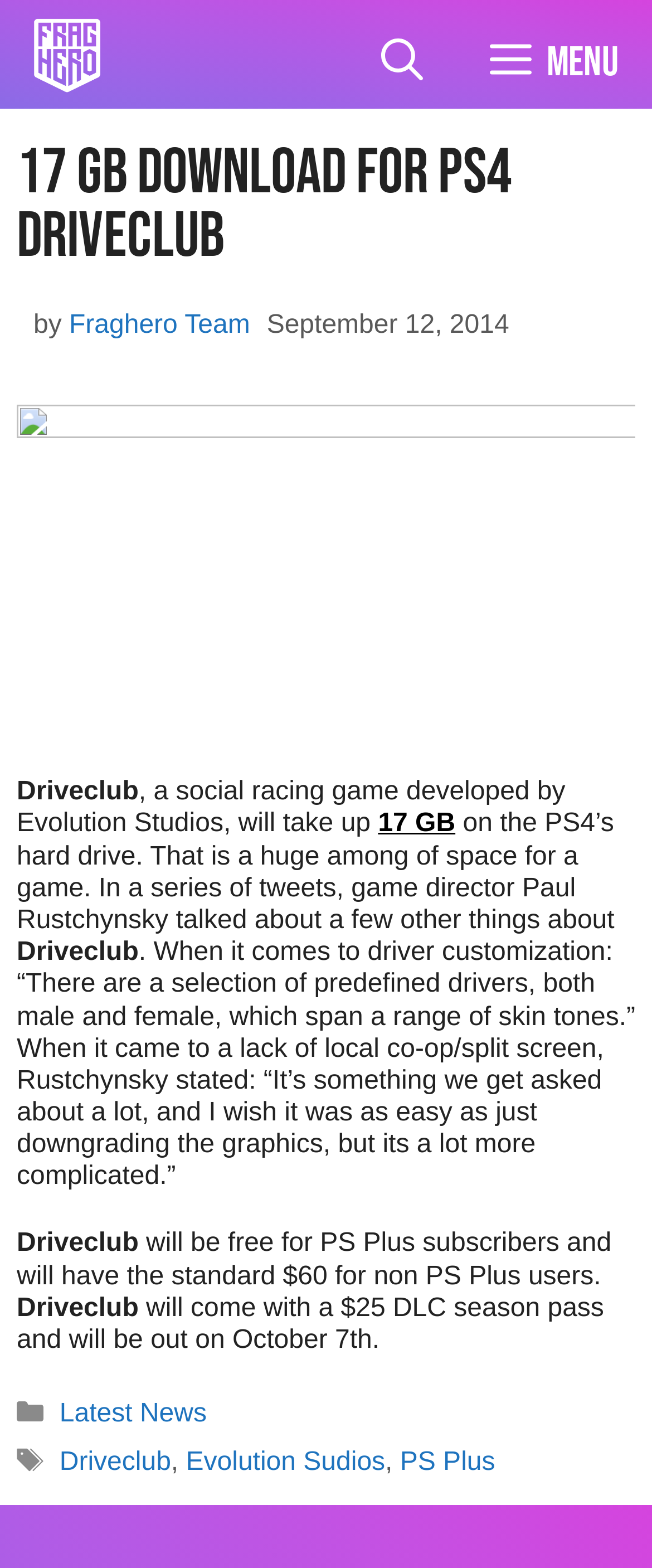Find the bounding box of the web element that fits this description: "aria-label="Open Search Bar"".

[0.533, 0.0, 0.7, 0.08]